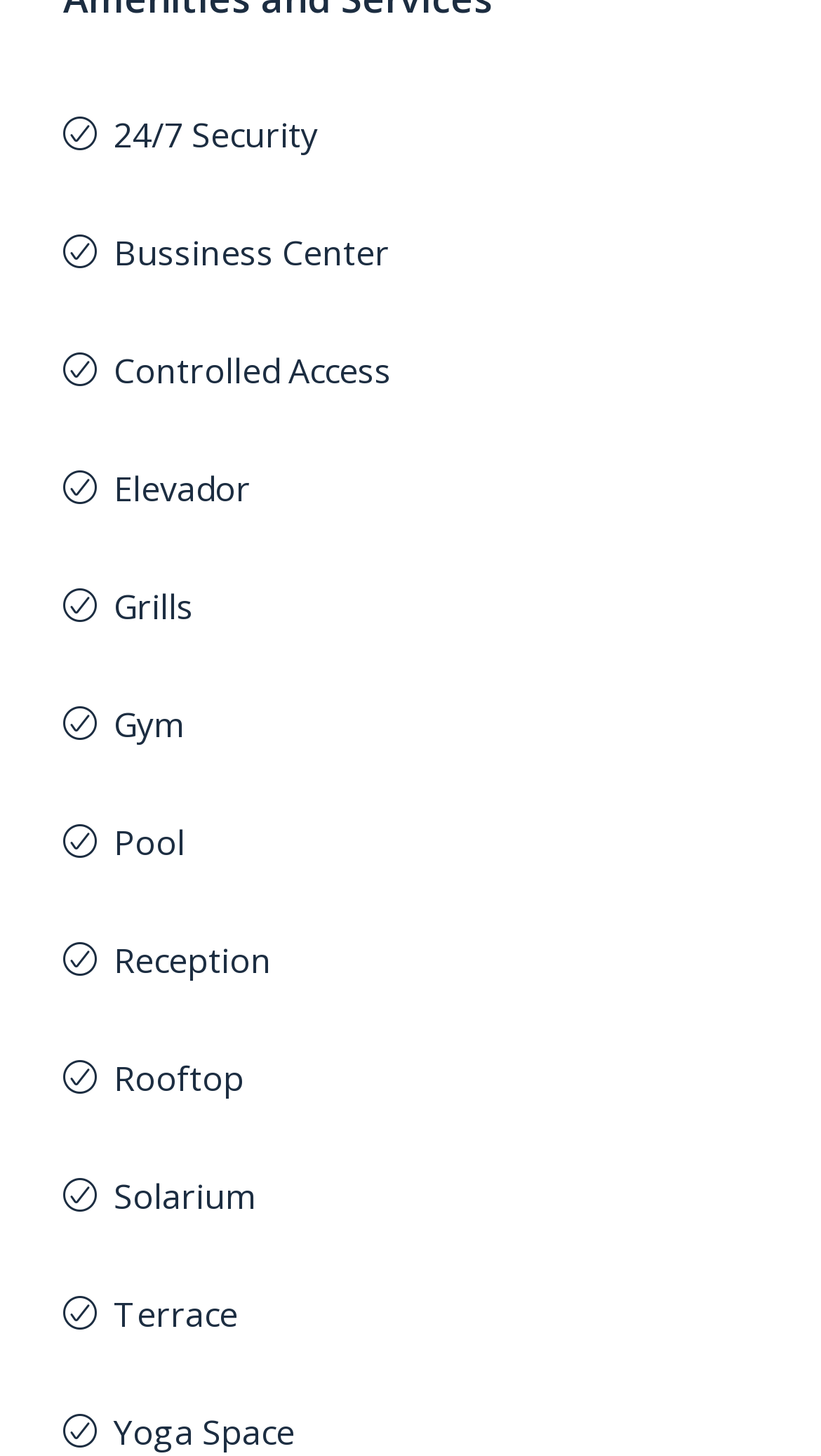Can you provide the bounding box coordinates for the element that should be clicked to implement the instruction: "Visit the Rooftop"?

[0.138, 0.725, 0.297, 0.757]